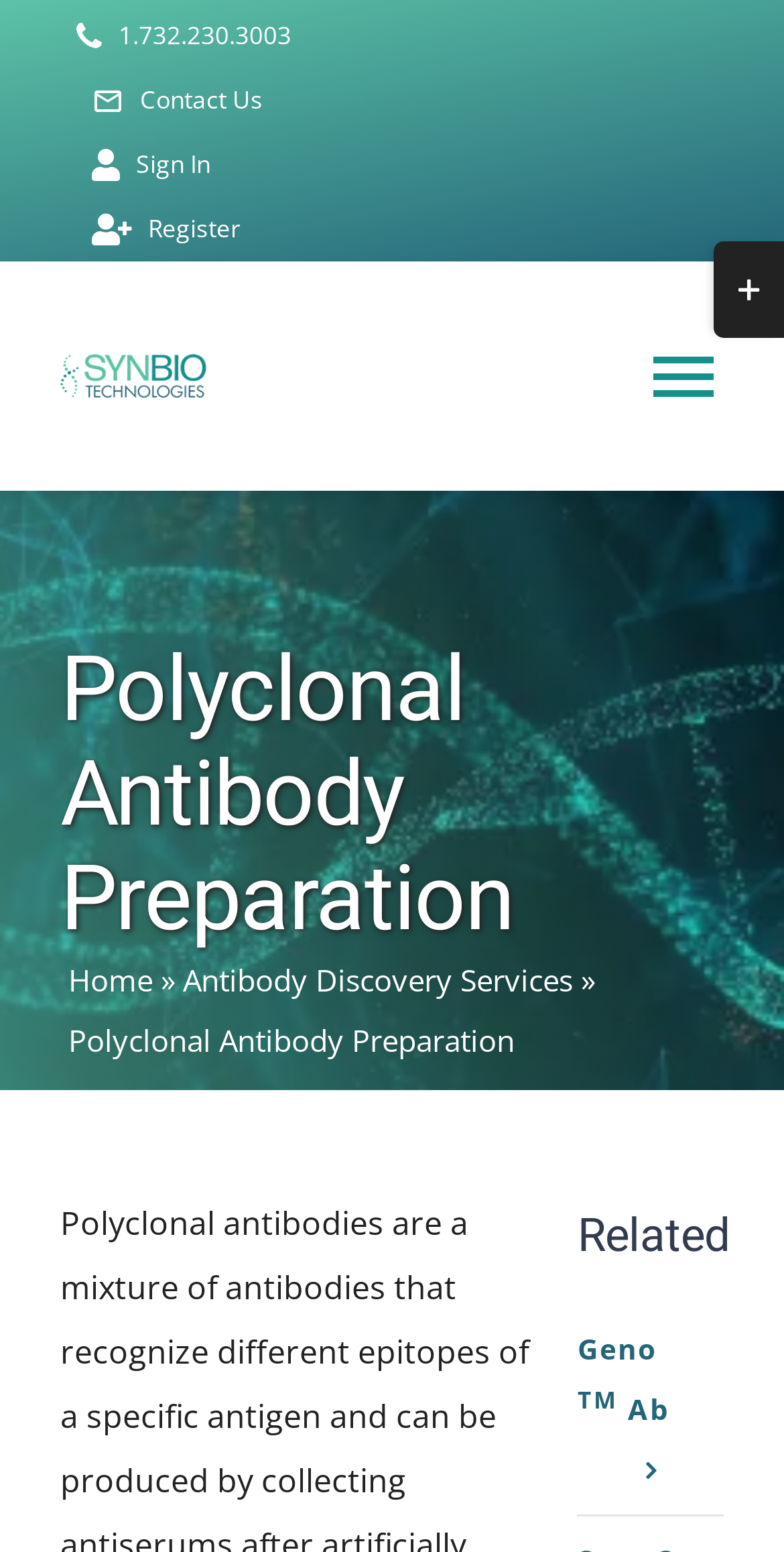Answer the following query with a single word or phrase:
What is the name of the company?

Synbio Technologies